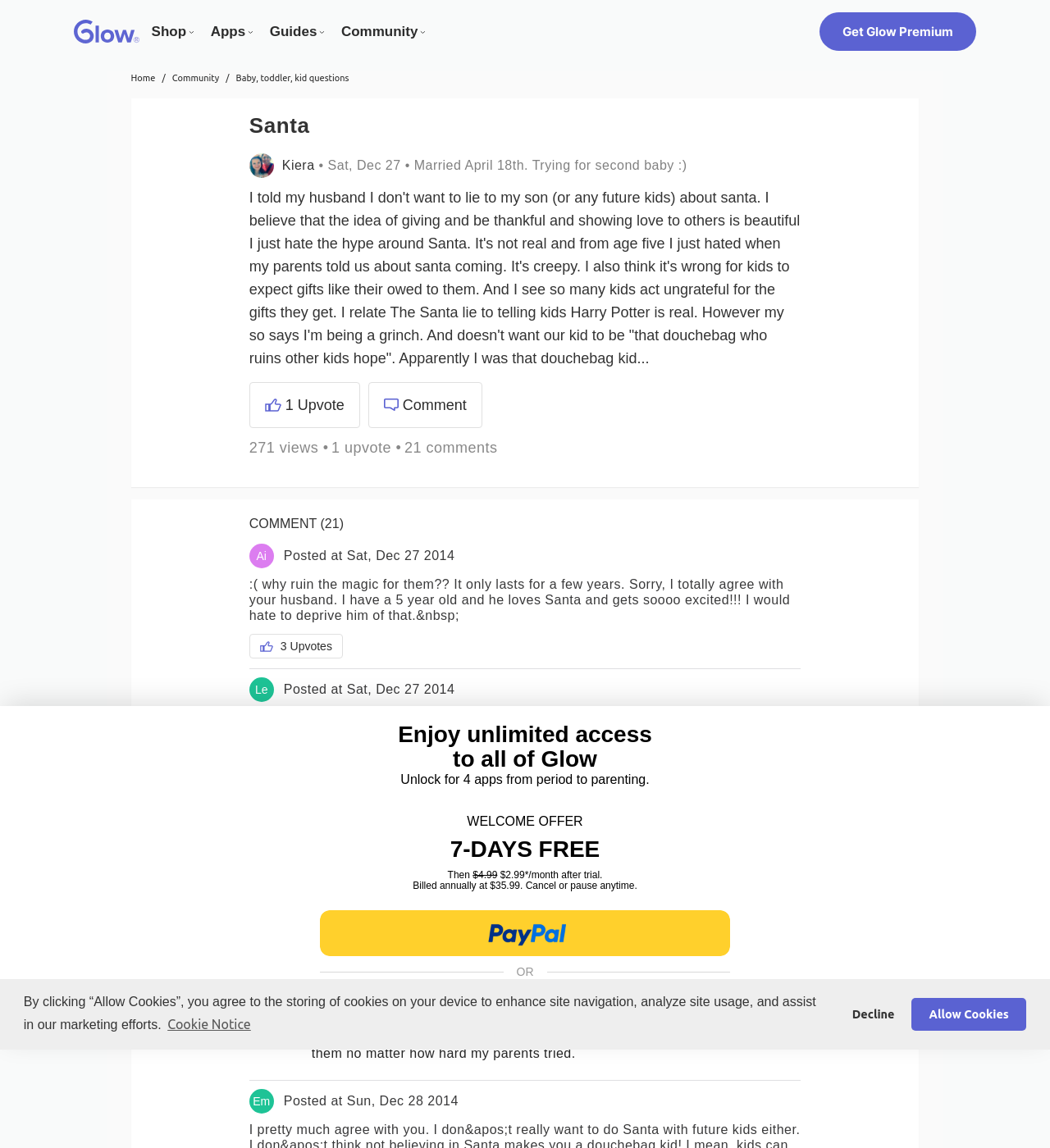How many comments are there on this post?
Using the information presented in the image, please offer a detailed response to the question.

The number of comments is indicated by the text '21 comments' on the webpage, which is located below the post content.